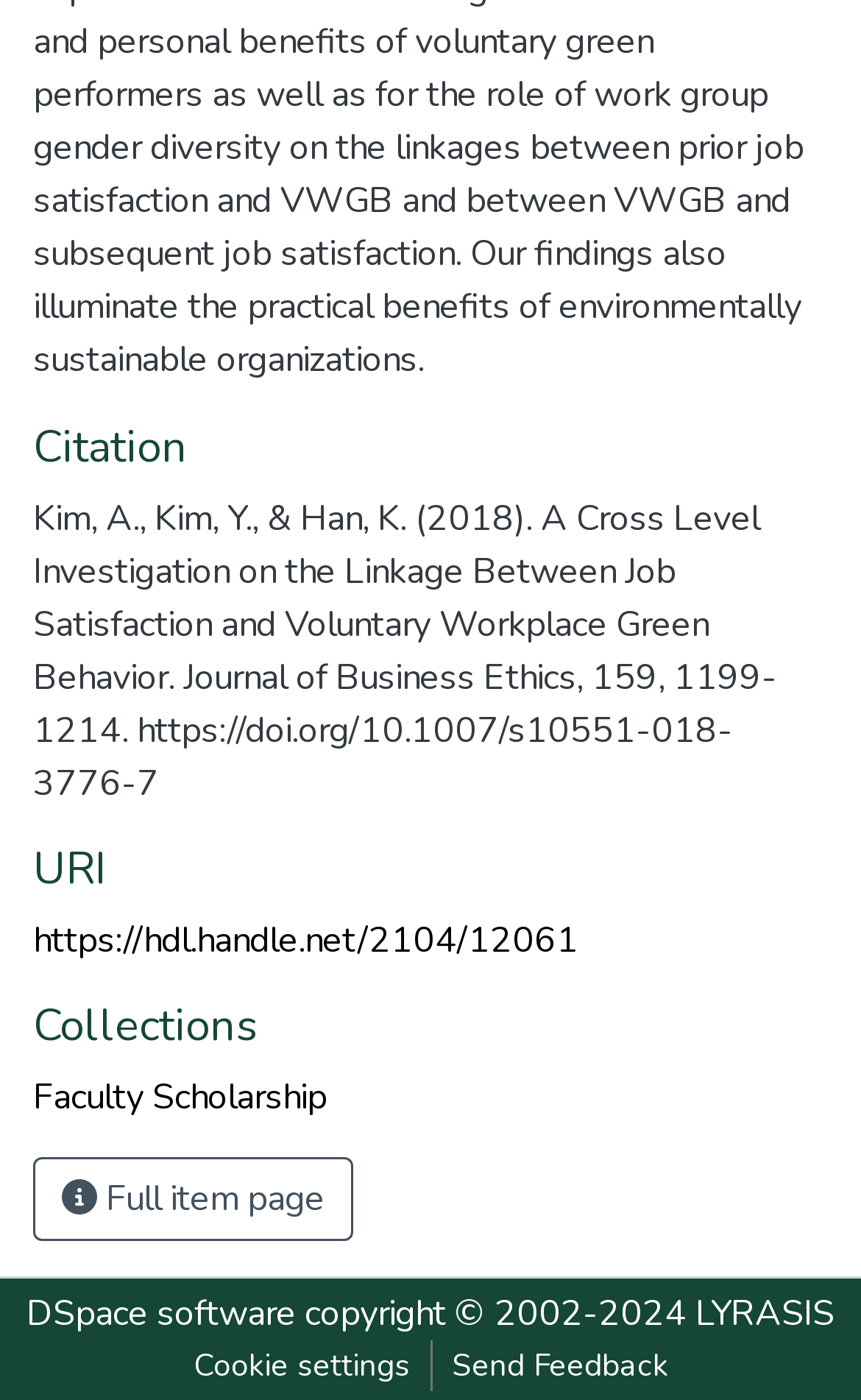Please provide a comprehensive answer to the question based on the screenshot: What is the title of the citation?

The title of the citation can be found in the heading element with the text 'Citation' at the top of the webpage, which has a bounding box with coordinates [0.038, 0.302, 0.962, 0.34].